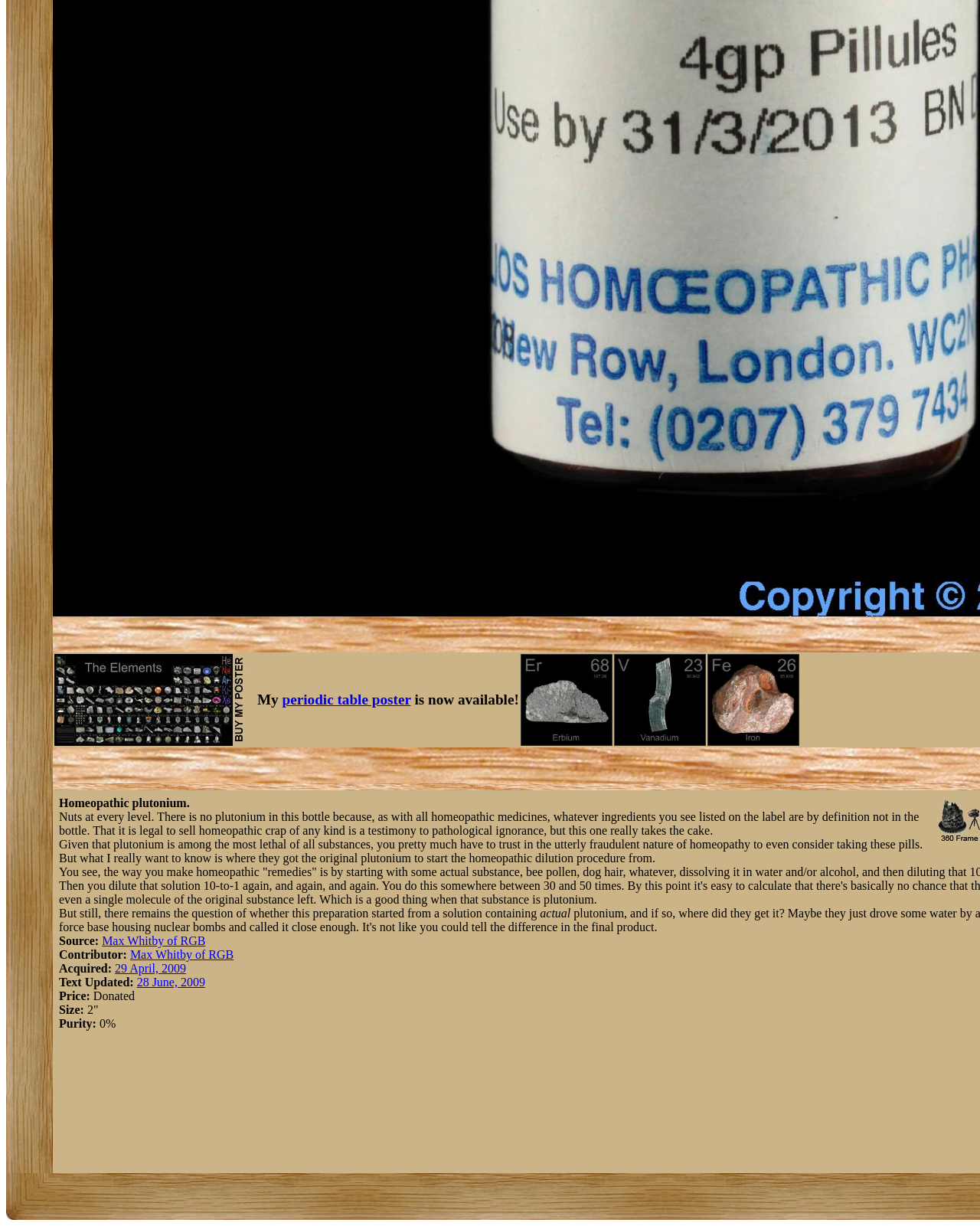Analyze the image and deliver a detailed answer to the question: What is the name of the poster?

The name of the poster can be determined by looking at the text 'Periodic Table Poster' which appears multiple times on the webpage, specifically in the links and image descriptions.